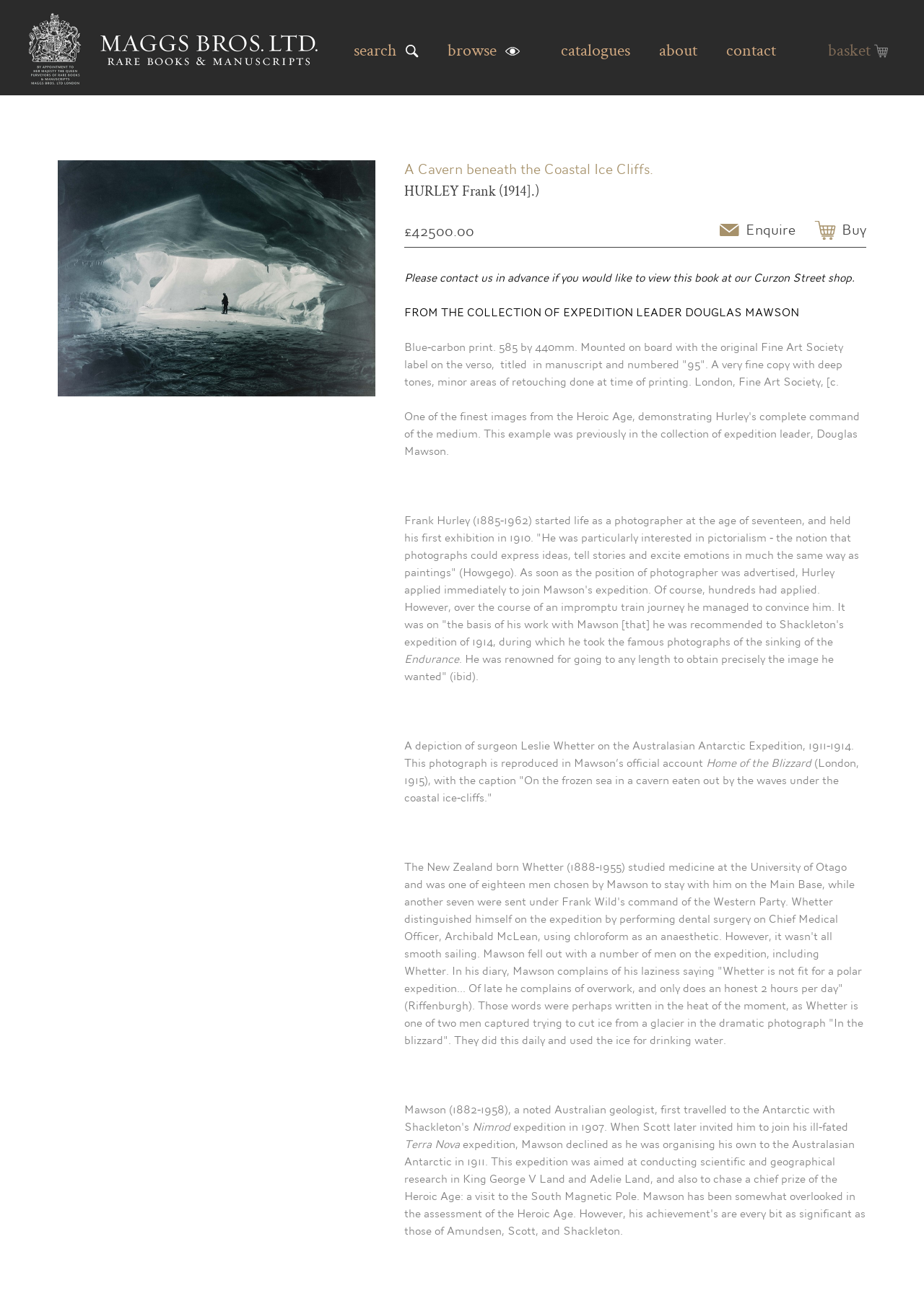Use a single word or phrase to answer the question:
What is the size of the print?

585 by 440mm